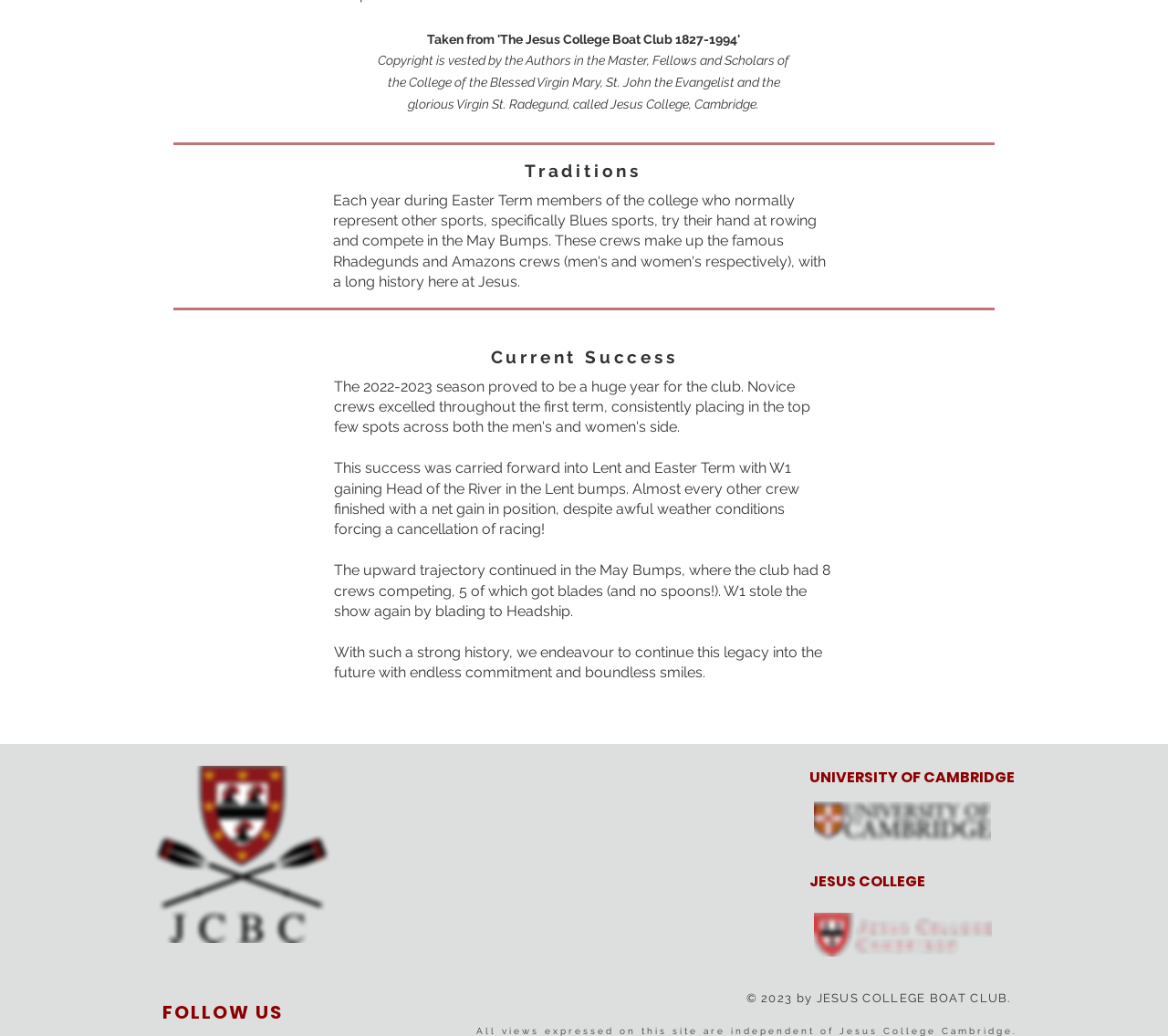Give a short answer using one word or phrase for the question:
What is the name of the college?

Jesus College